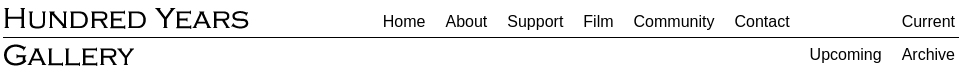Answer the following in one word or a short phrase: 
What is the design aesthetic of the webpage?

Clean and minimalistic